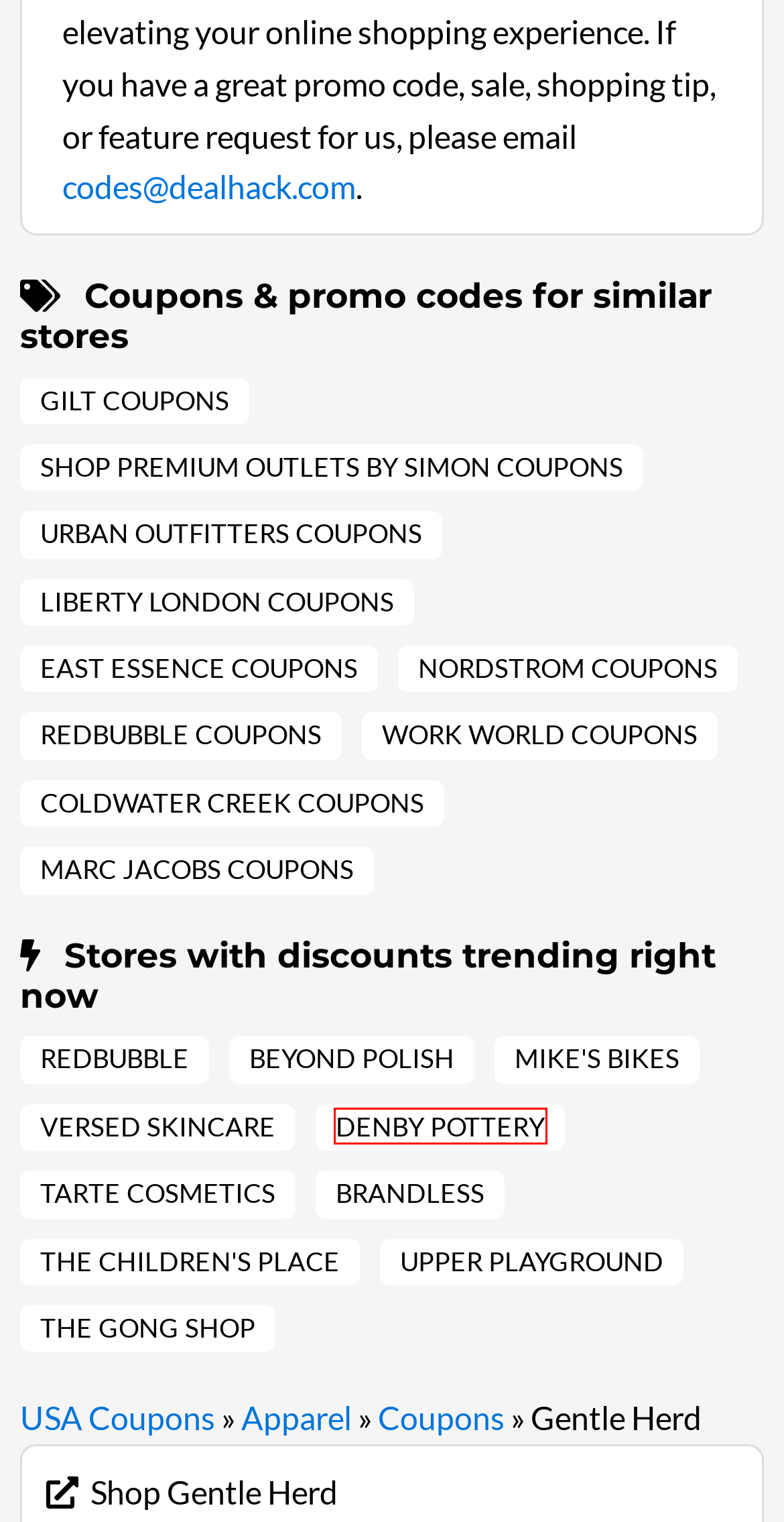You are given a webpage screenshot where a red bounding box highlights an element. Determine the most fitting webpage description for the new page that loads after clicking the element within the red bounding box. Here are the candidates:
A. Dealhack - Promo Codes, Coupons & Online Sales
B. 50% Off Beyond Polish Coupons & Deals - June 2024
C. 75% Off Gilt Coupons & Deals - June 2024
D. 20% Off Work World Promo Codes & Deals - June 2024
E. 50% Off Redbubble Coupons & Deals - June 2024
F. 20% Off Denby Pottery Promo Codes & Deals - June 2024
G. 10% Off Urban Outfitters Coupons & Deals - June 2024
H. 50% Off Shop Premium Outlets by Simon Promo Codes & Deals - June 2024

F